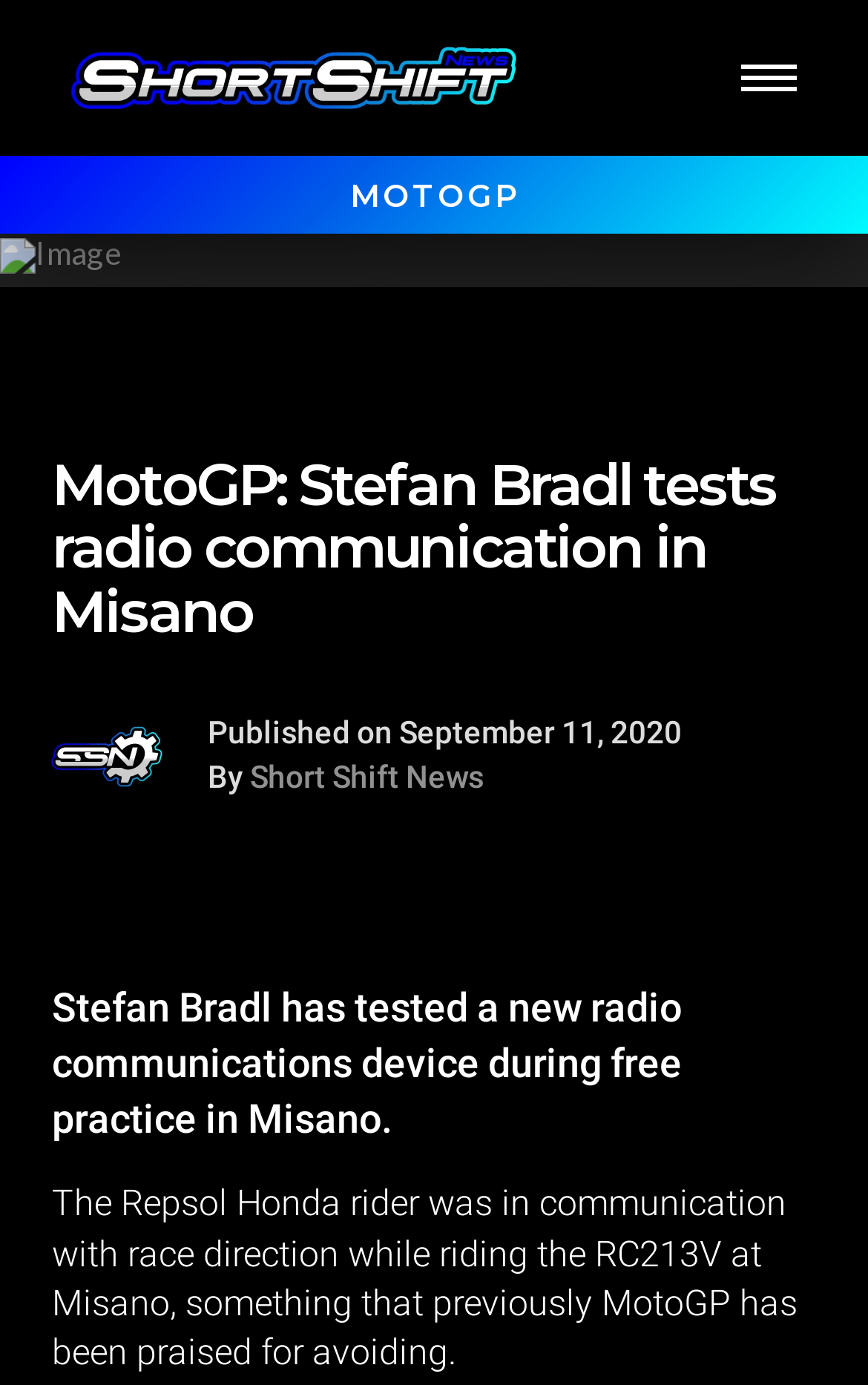Create a detailed description of the webpage's content and layout.

The webpage is about MotoGP news, specifically an article about Stefan Bradl testing a radio communication system. At the top-left corner, there is a small image. On the top-right corner, there is a button to toggle off-canvas content, which is currently not expanded. 

Below the button, there is a large heading "MOTOGP" followed by a logo image that spans the entire width of the page. Underneath the logo, there is a heading that reads "MotoGP: Stefan Bradl tests radio communication in Misano" which takes up most of the page width. 

To the right of the heading, there is a small image. Below the heading, there is a line of text that indicates the article was published on September 11, 2020, followed by the author "Short Shift News". 

The main content of the article starts below, with a heading that summarizes the article, stating that Stefan Bradl has tested a new radio communications device during free practice in Misano. The article then continues with a paragraph of text that explains the context and significance of this test, mentioning that MotoGP has been praised for avoiding this type of communication in the past.